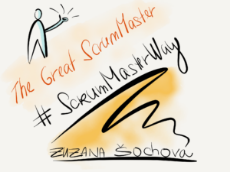What is the hashtag on the book cover?
Answer the question with a single word or phrase by looking at the picture.

#ScrumMasterWay